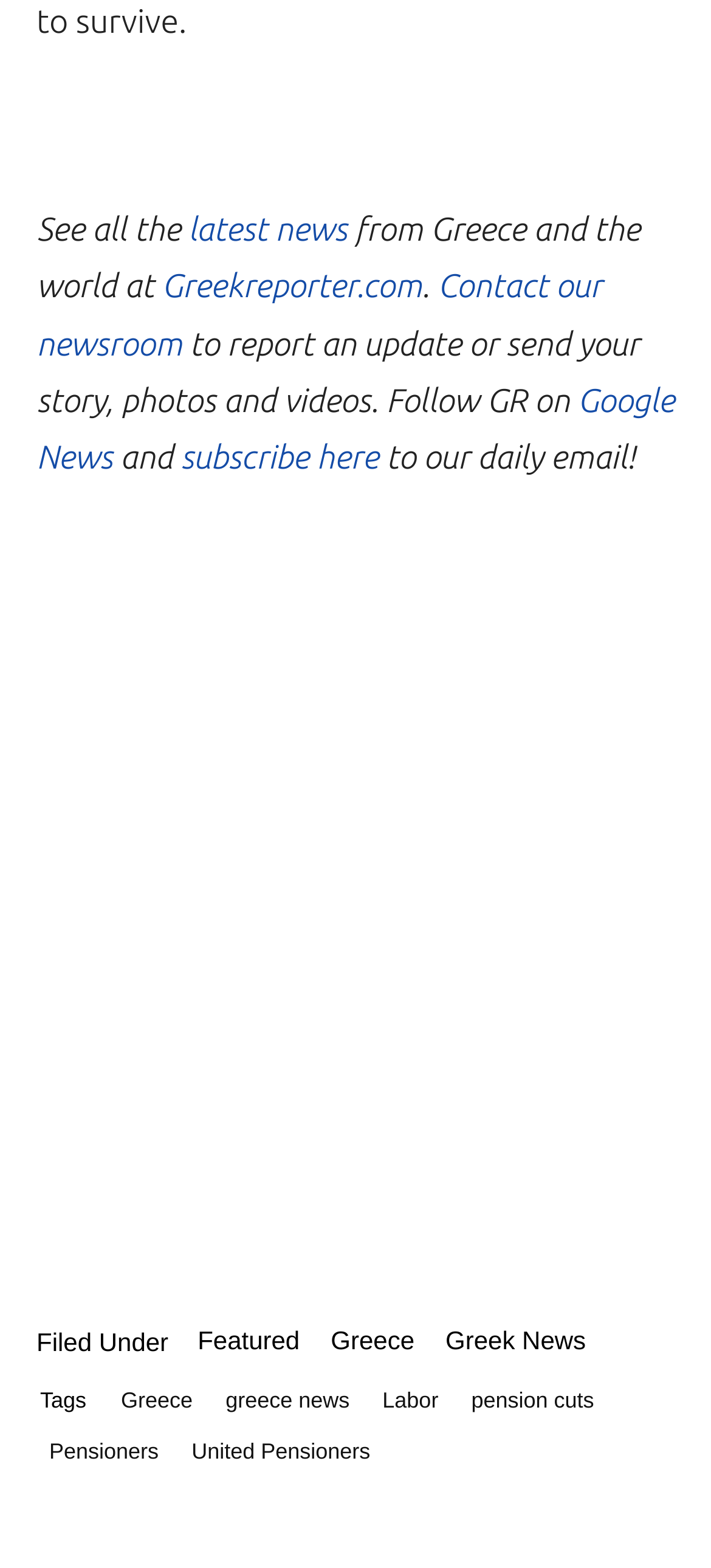What social media platforms are available?
Relying on the image, give a concise answer in one word or a brief phrase.

FACEBOOK, TWITTER